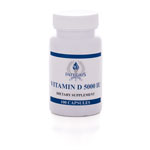Explain in detail what you see in the image.

The image features a bottle of Integris® Vitamin D 5000 IU, a dietary supplement designed to support overall health. The label prominently displays "VITAMIN D 5000 IU," indicating a high potency of vitamin D per serving. This supplement is packaged in a white bottle with a blue accent, consistent with the branding associated with Integris products. It is positioned on a clean, neutral background, highlighting its importance as a health supplement. This product is part of a wider range offered by Integris, recognized for promoting well-being and nutritional balance. The accompanying details indicate the product's availability for purchase, priced at $12.95, and it can be added to a shopping basket directly from the display.